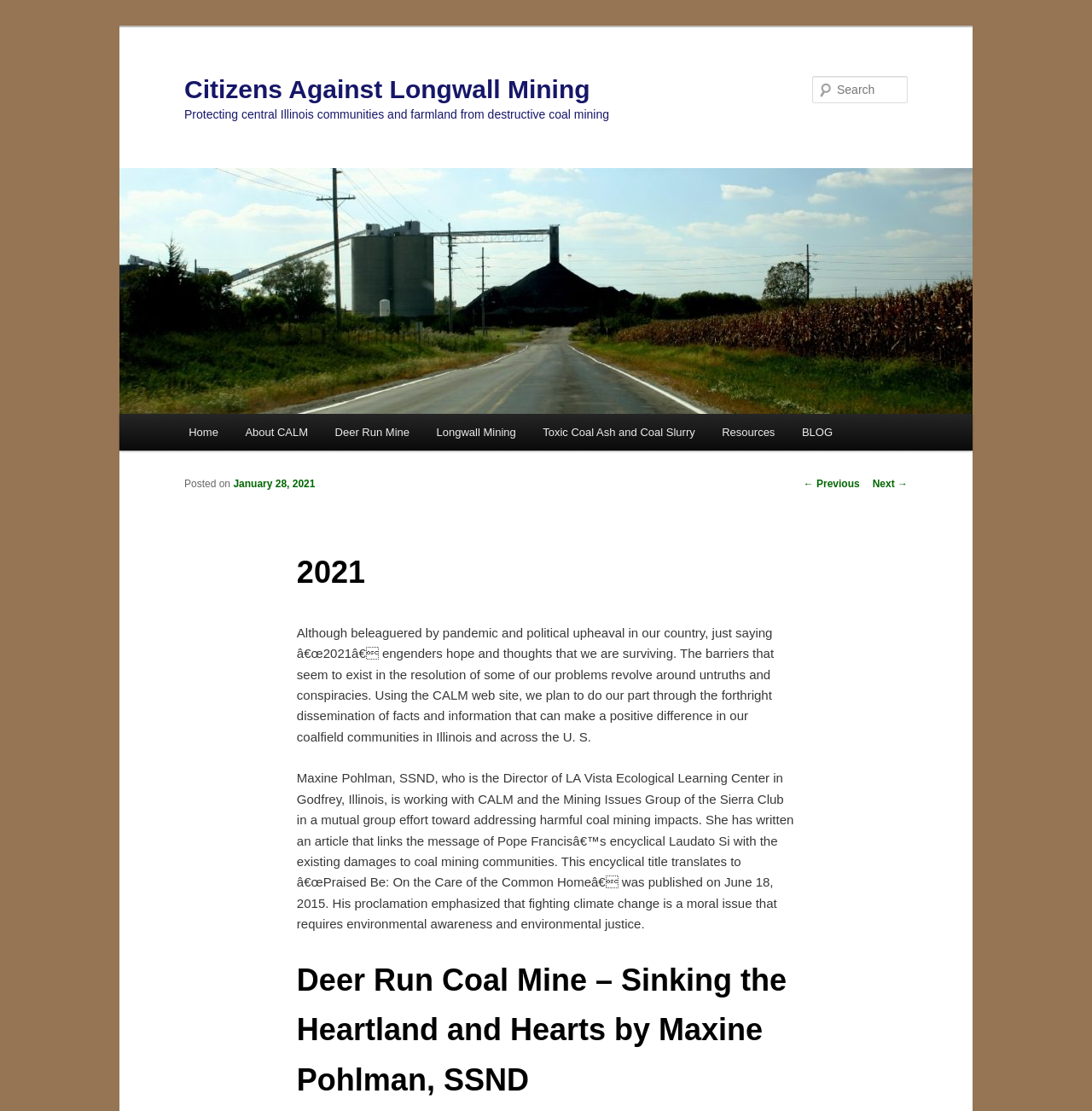Determine the bounding box coordinates for the clickable element to execute this instruction: "Read about Deer Run Mine". Provide the coordinates as four float numbers between 0 and 1, i.e., [left, top, right, bottom].

[0.294, 0.372, 0.387, 0.406]